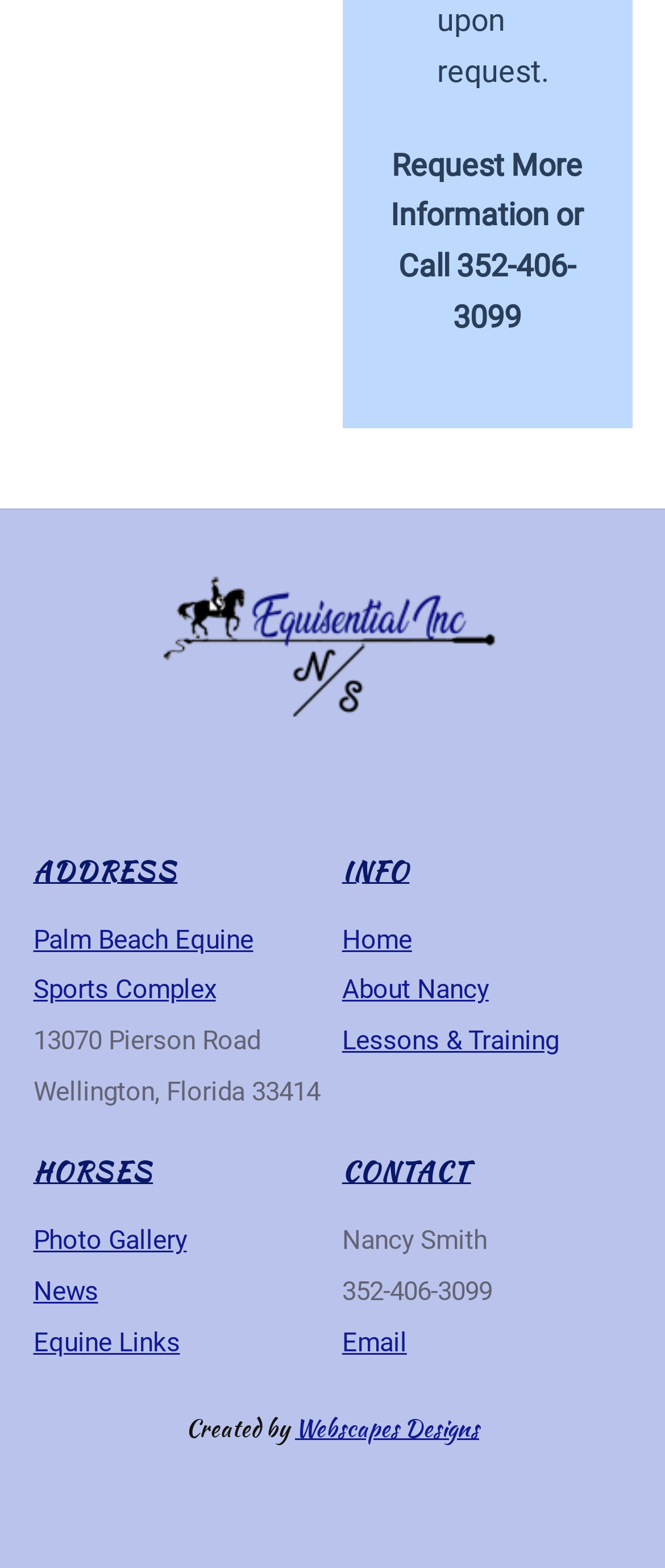Identify the bounding box coordinates for the UI element described as follows: "Forgot your username?". Ensure the coordinates are four float numbers between 0 and 1, formatted as [left, top, right, bottom].

None